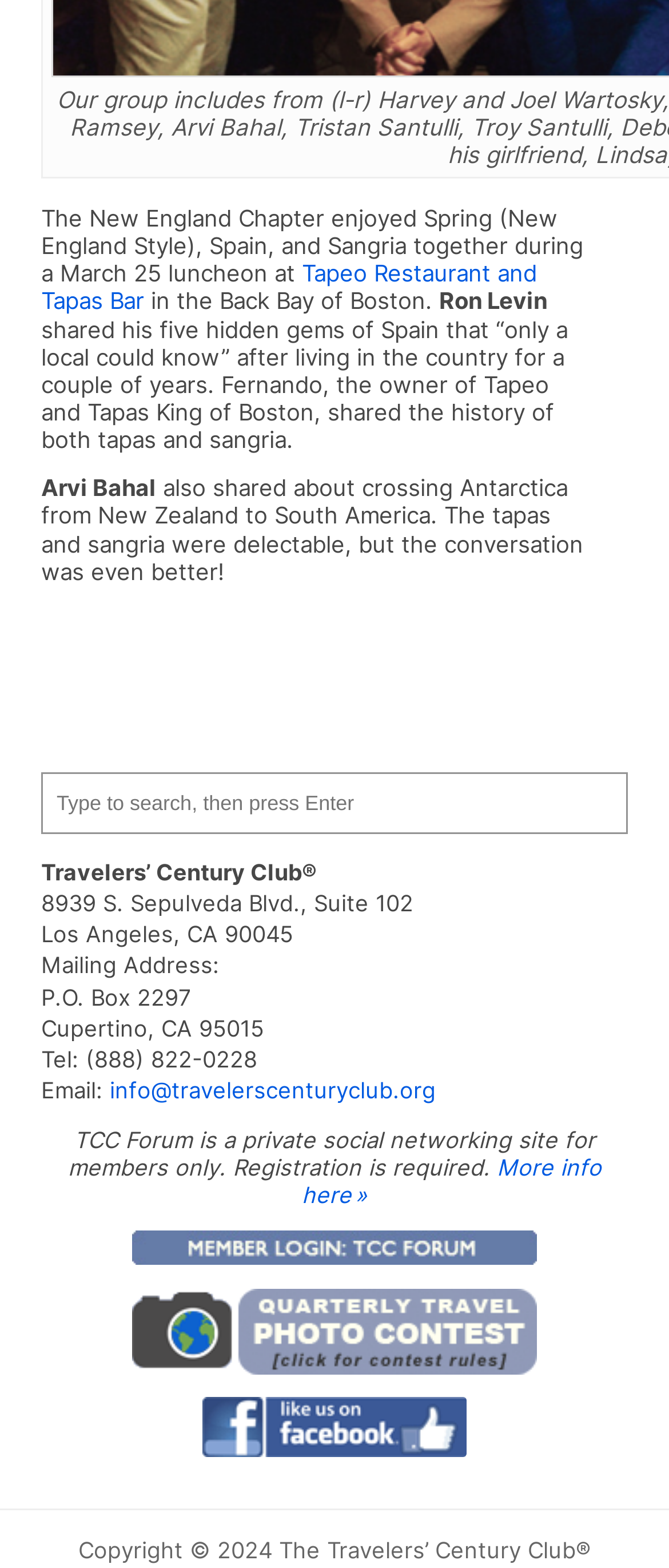Answer the question with a brief word or phrase:
What is the name of the restaurant mentioned in the article?

Tapeo Restaurant and Tapas Bar